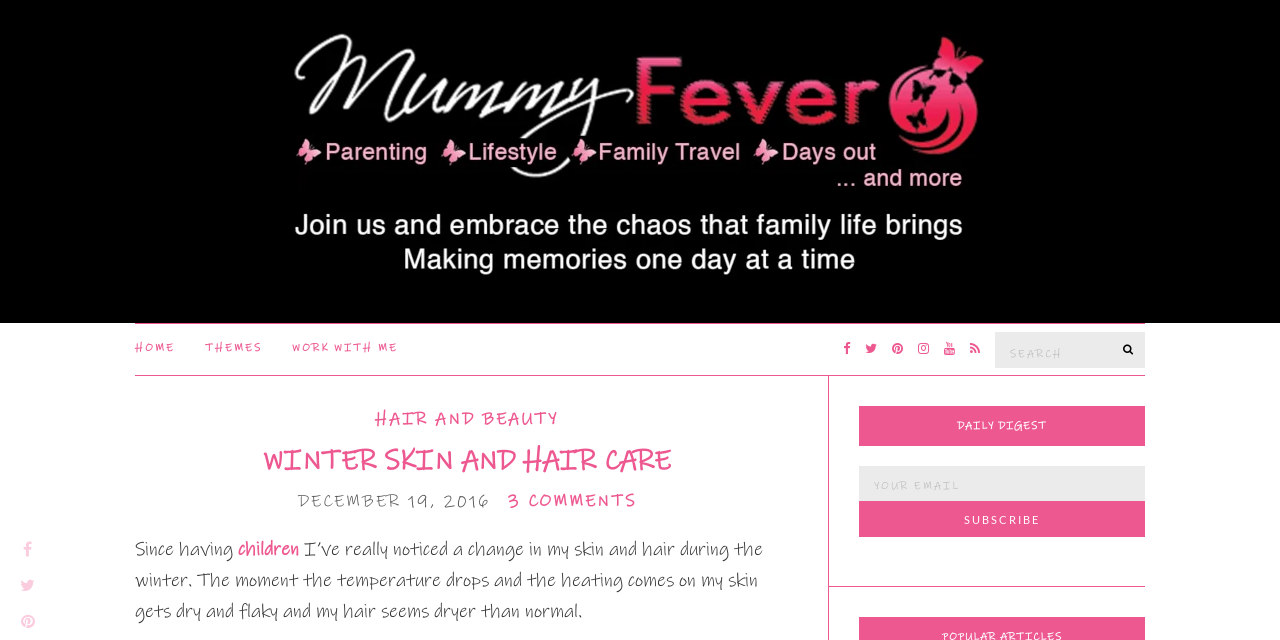Please specify the bounding box coordinates of the clickable section necessary to execute the following command: "Click on the Mummy Fever logo".

[0.023, 0.047, 0.977, 0.434]